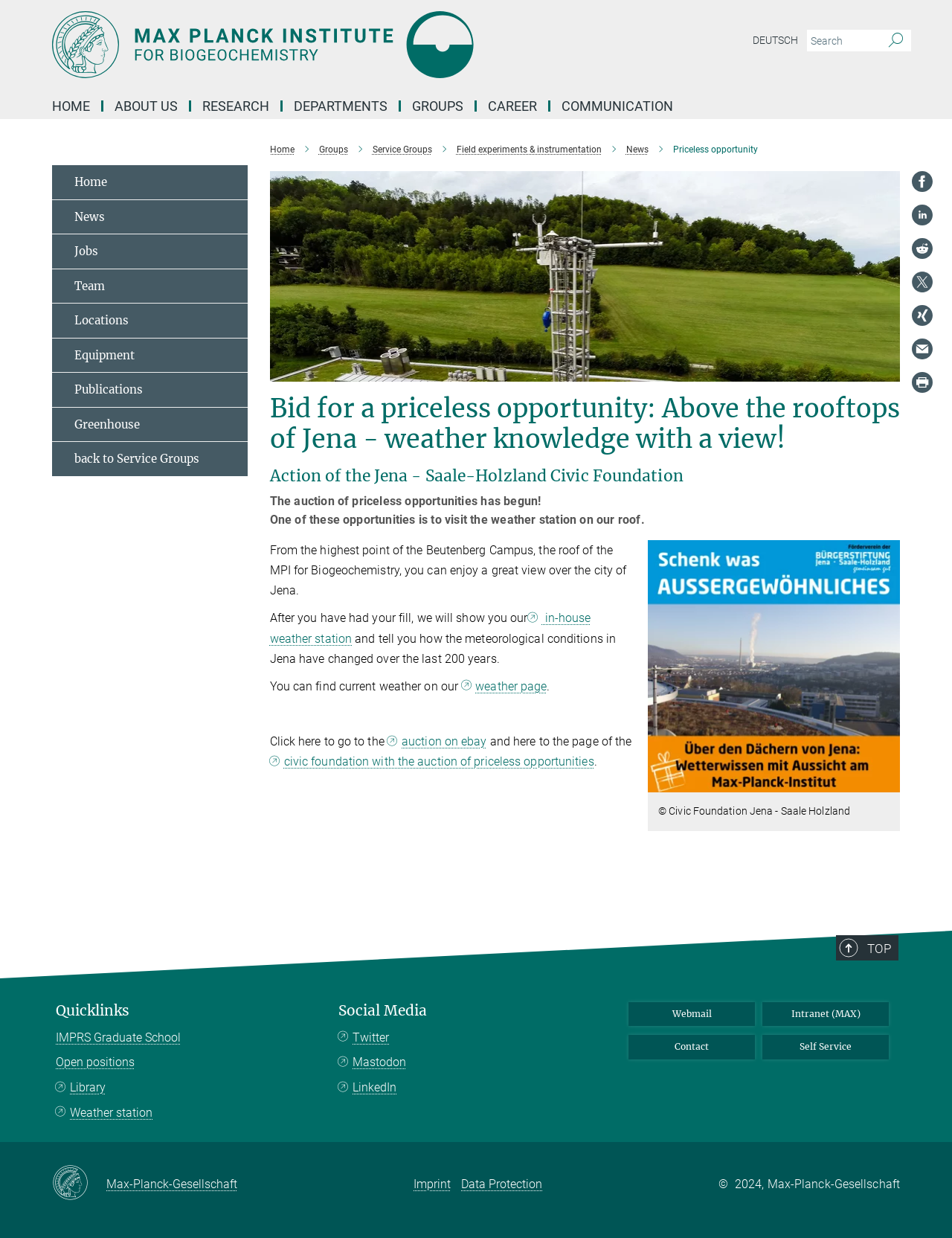Please answer the following question using a single word or phrase: 
What is the name of the institute?

Max Planck Institute for Biogeochemistry